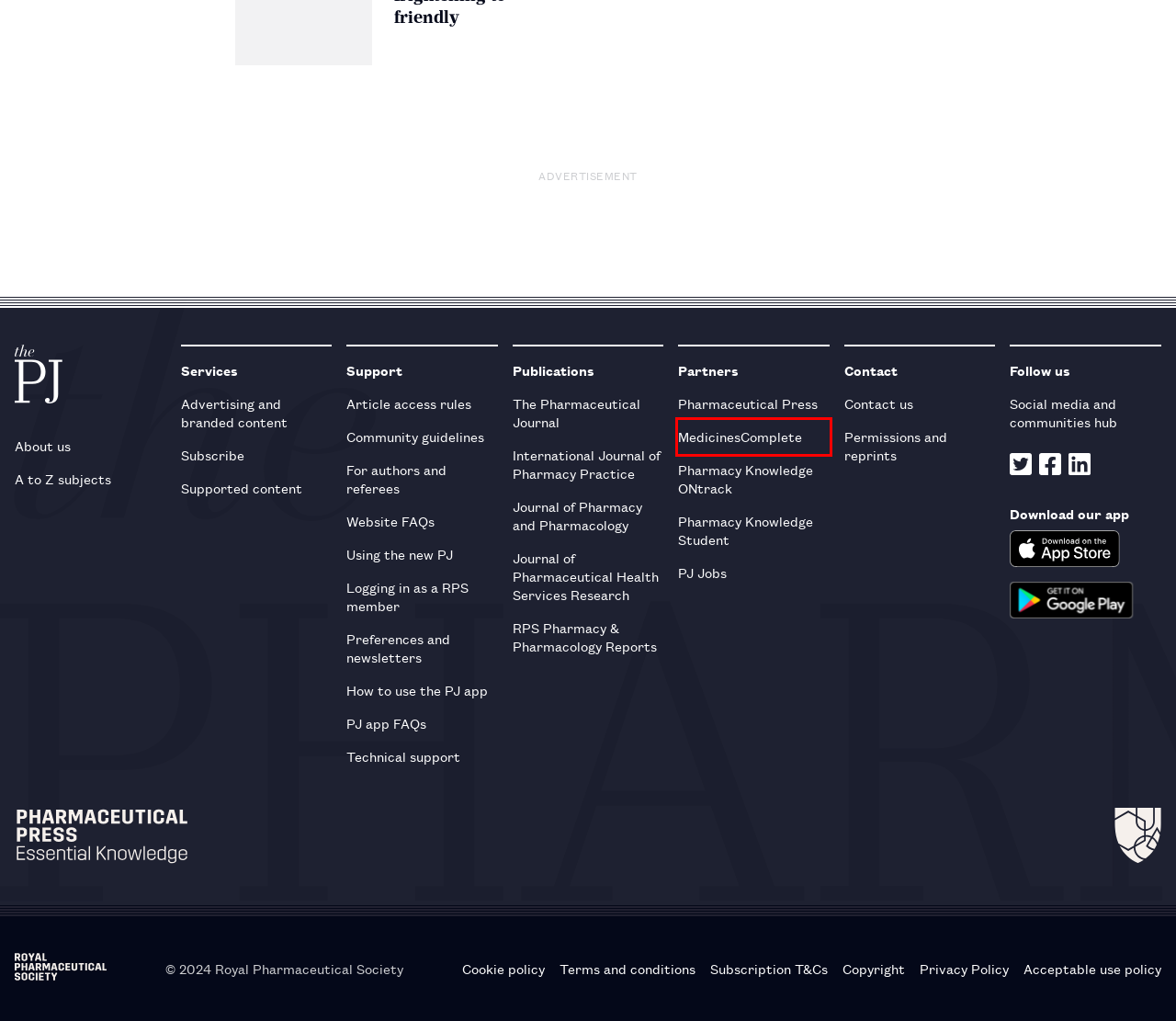Given a webpage screenshot with a red bounding box around a particular element, identify the best description of the new webpage that will appear after clicking on the element inside the red bounding box. Here are the candidates:
A. Social media and communities hub - The Pharmaceutical Journal
B. Using the new PJ - The Pharmaceutical Journal
C. Personalised learning for tomorrow's pharmacists - Pharmacy Knowledge Student
D. PJ app FAQs - The Pharmaceutical Journal
E. MedicinesComplete — Log in
F. General Instructions | Journal of Pharmaceutical Health Services Research | Oxford Academic
G. ‎Pharmaceutical Journal on the App Store
H. Acceptable use policy - The Pharmaceutical Journal

E